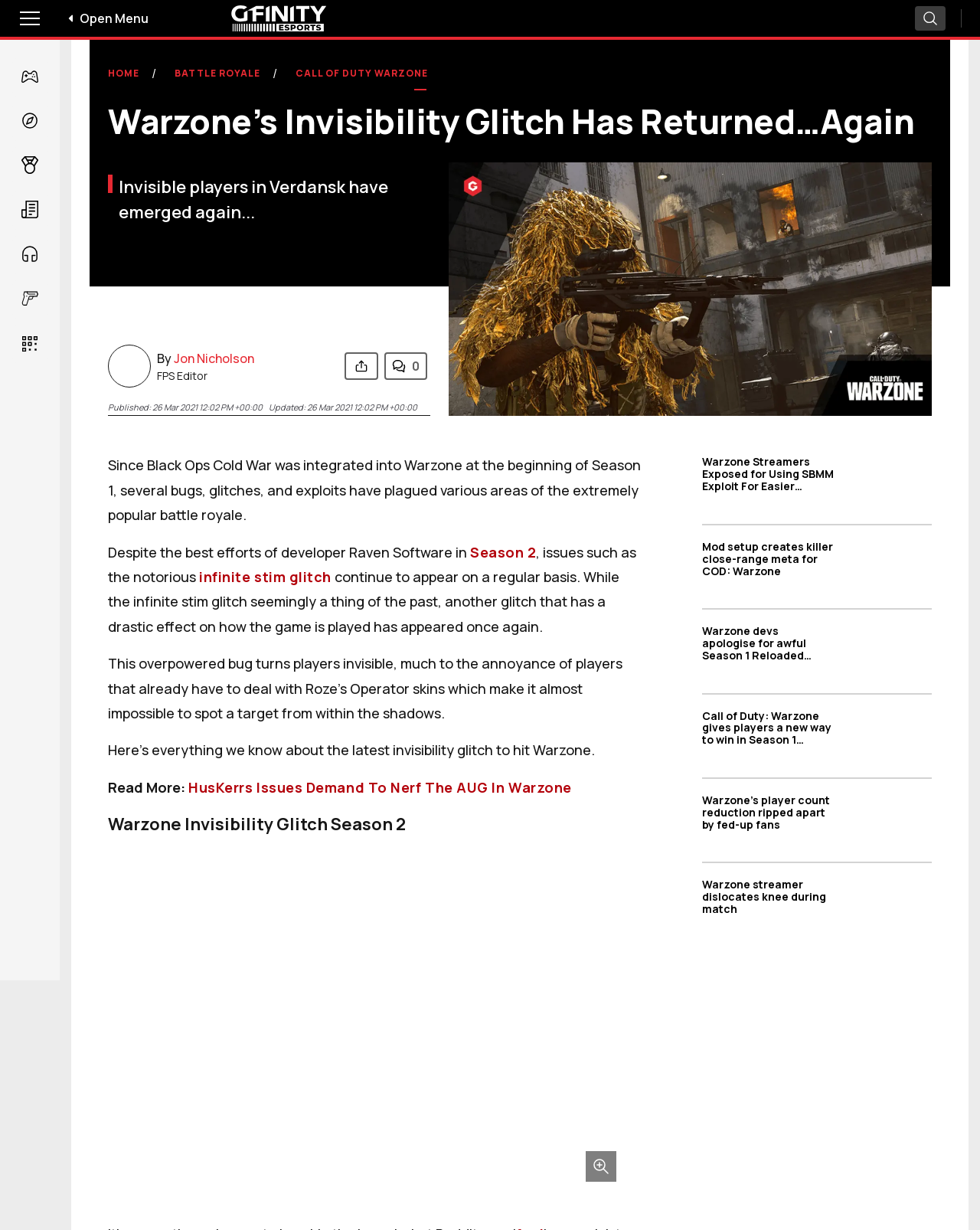Please determine the bounding box coordinates of the element to click in order to execute the following instruction: "Search for articles". The coordinates should be four float numbers between 0 and 1, specified as [left, top, right, bottom].

[0.871, 0.005, 0.902, 0.025]